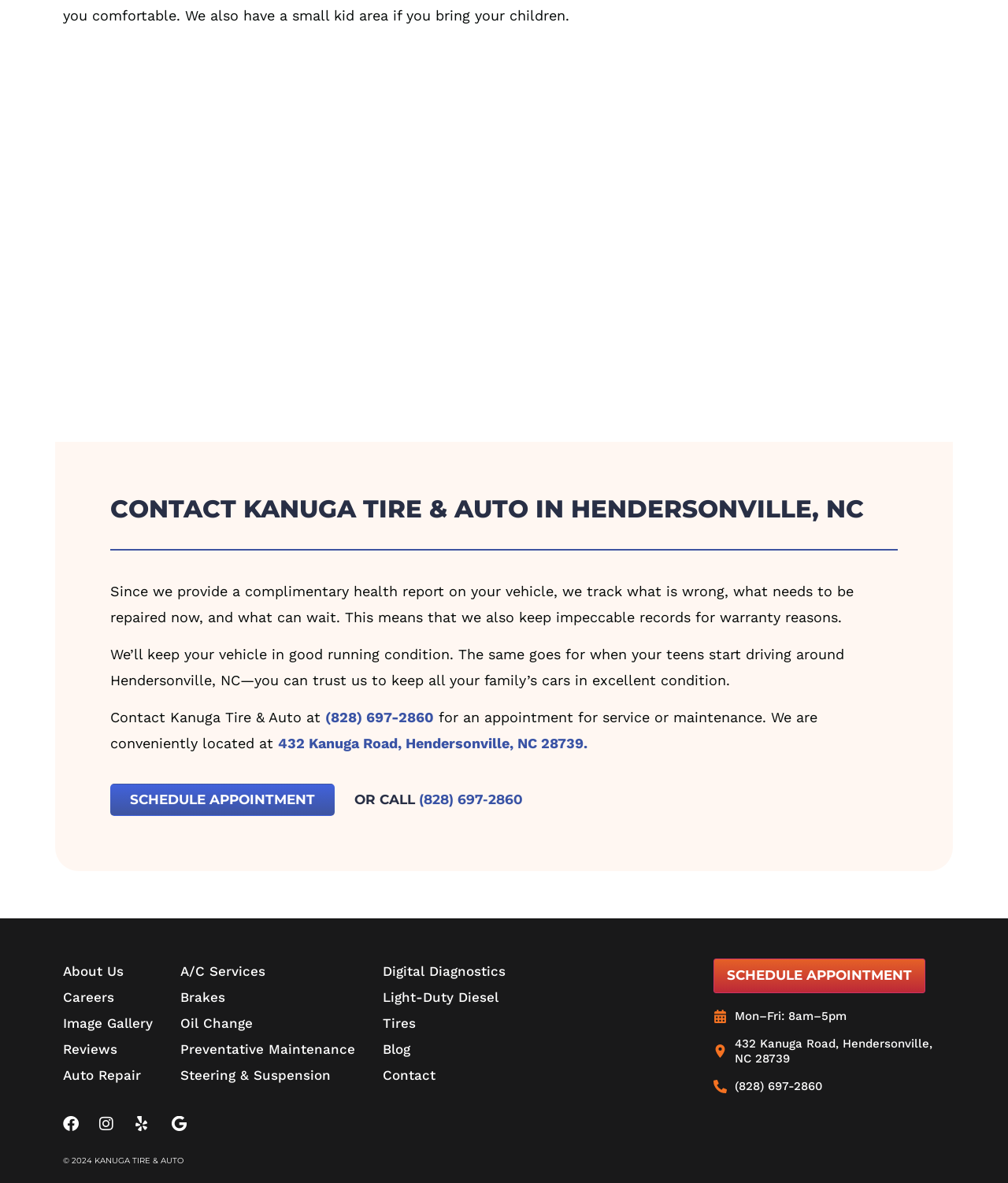Please find the bounding box coordinates in the format (top-left x, top-left y, bottom-right x, bottom-right y) for the given element description. Ensure the coordinates are floating point numbers between 0 and 1. Description: Reviews

[0.062, 0.876, 0.152, 0.898]